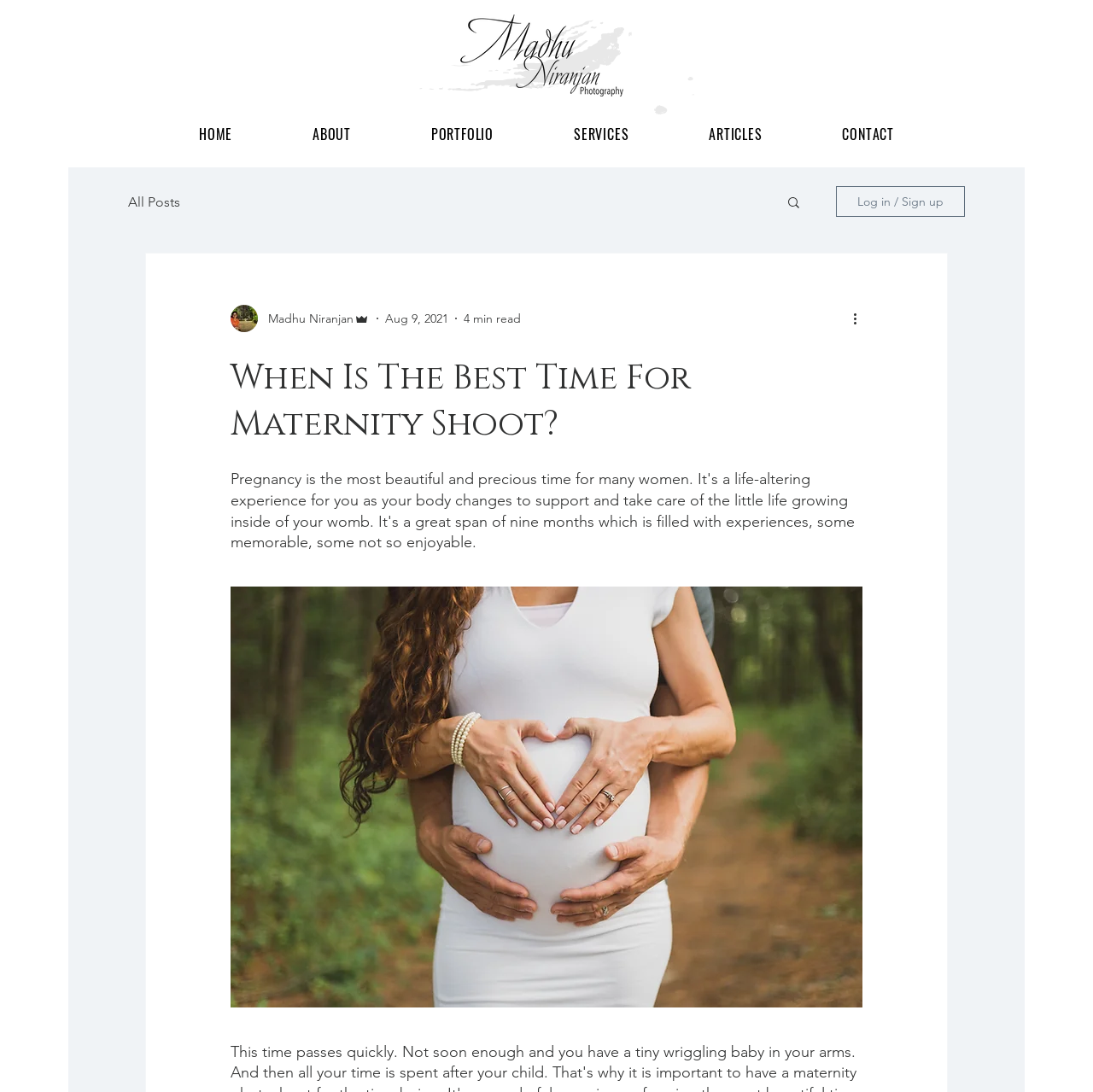Please provide a brief answer to the following inquiry using a single word or phrase:
What is the logo image filename?

Madhu - Black Logo.png